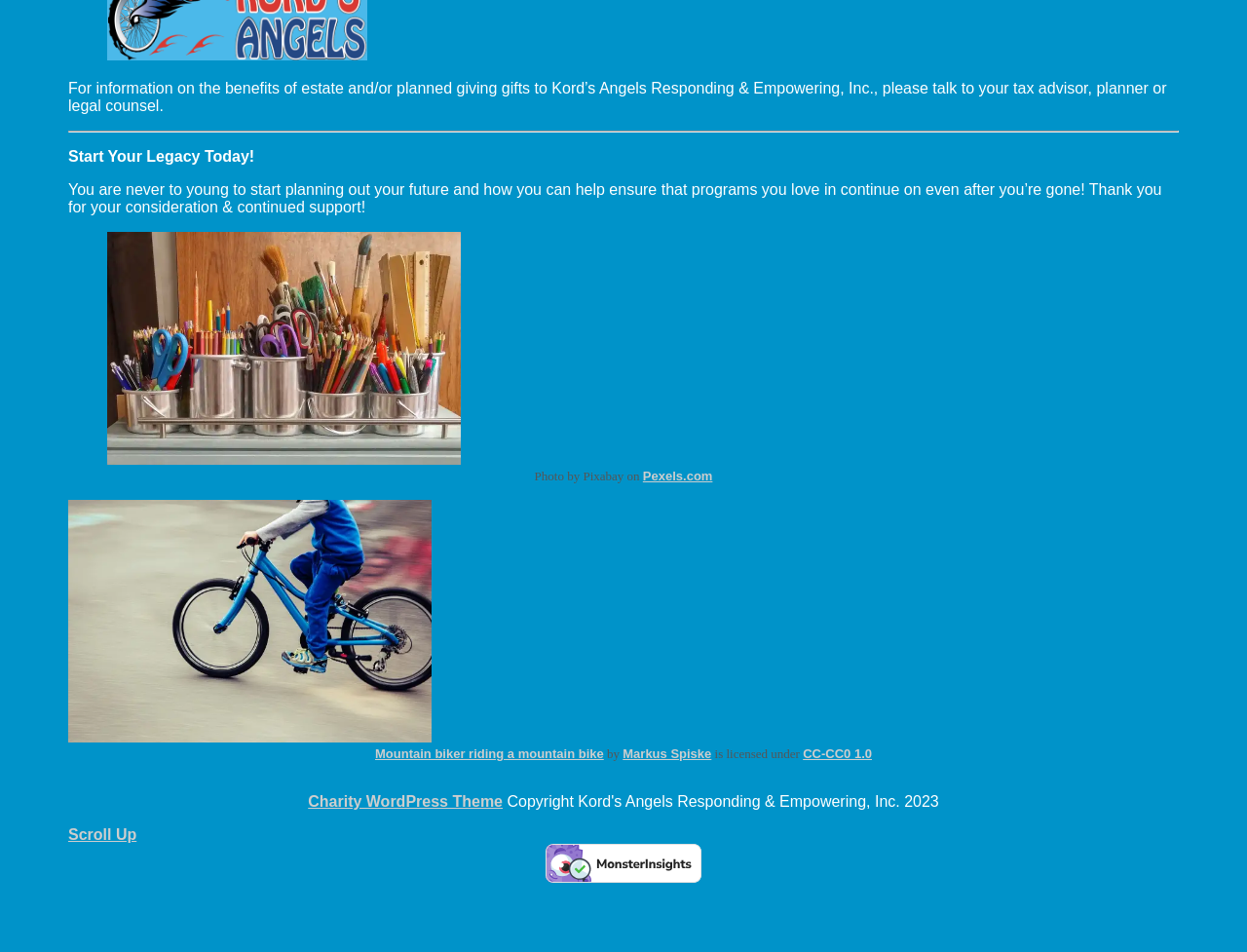Identify and provide the bounding box for the element described by: "Charity WordPress Theme".

[0.247, 0.833, 0.403, 0.851]